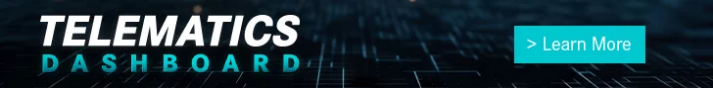Answer the question in one word or a short phrase:
What is the color of the button?

Turquoise